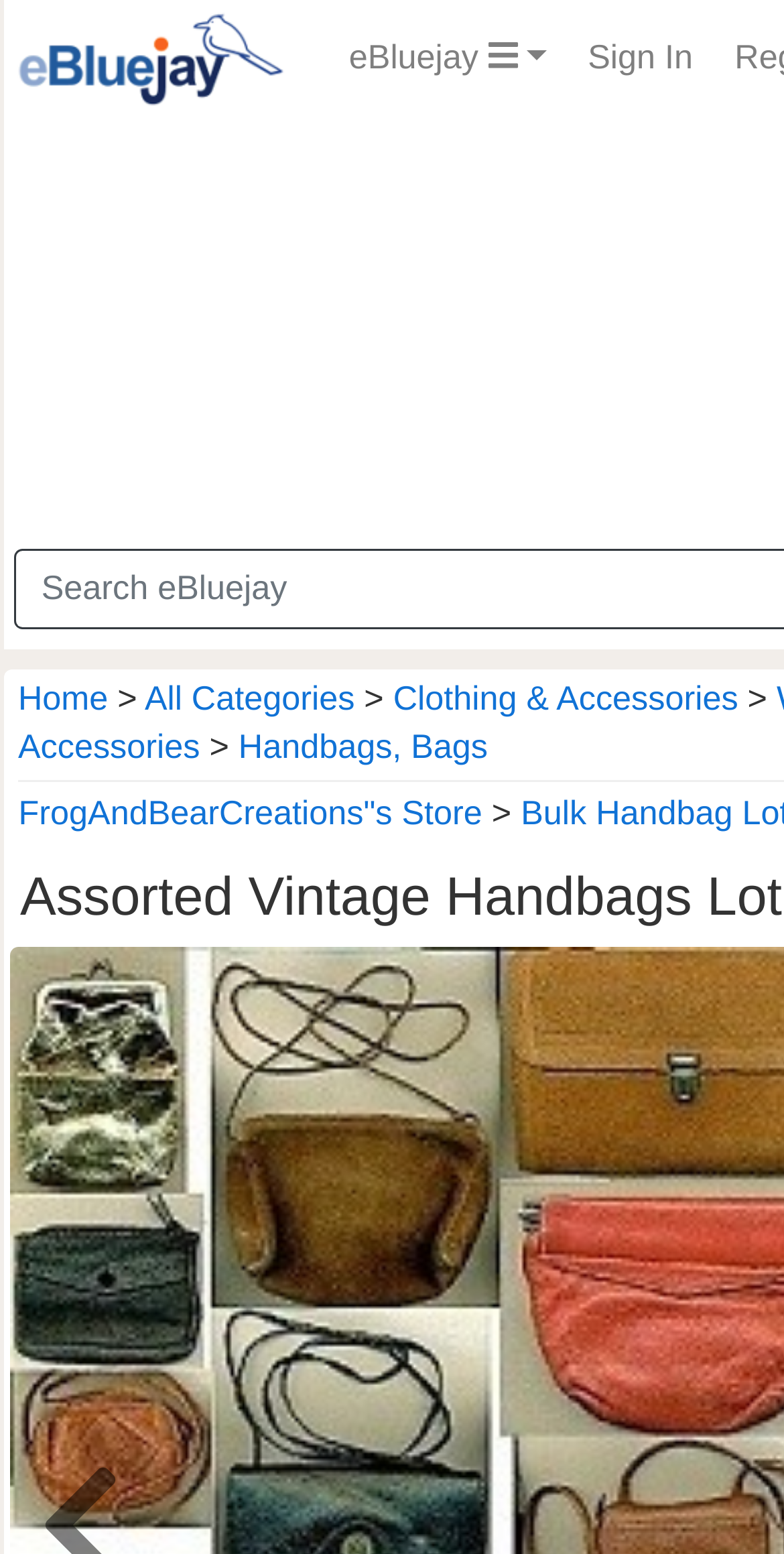Describe all the key features of the webpage in detail.

The webpage appears to be an online marketplace, specifically a product listing page. At the top left, there is a link to "eBluejay Online Marketplace" accompanied by a small image. Next to it, there is a link to "eBluejay" which has a dropdown menu. On the top right, there is a link to "Sign In" indicating the user's current status.

Below the top navigation, there is a secondary navigation menu. On the left, there is a link to "Home", followed by a greater-than symbol, and then a link to "All Categories". On the right side of this menu, there is a link to "Clothing & Accessories".

Further down, there is a breadcrumb trail indicating the product category. It starts with a greater-than symbol, followed by a link to "Handbags, Bags". This suggests that the product being displayed is a type of handbag.

Finally, at the bottom left, there is a link to "FrogAndBearCreations's Store", which likely belongs to the seller of the product. The product title, "Assorted Vintage Handbags Lot of 11", is not explicitly mentioned in the accessibility tree, but it is present in the meta description.